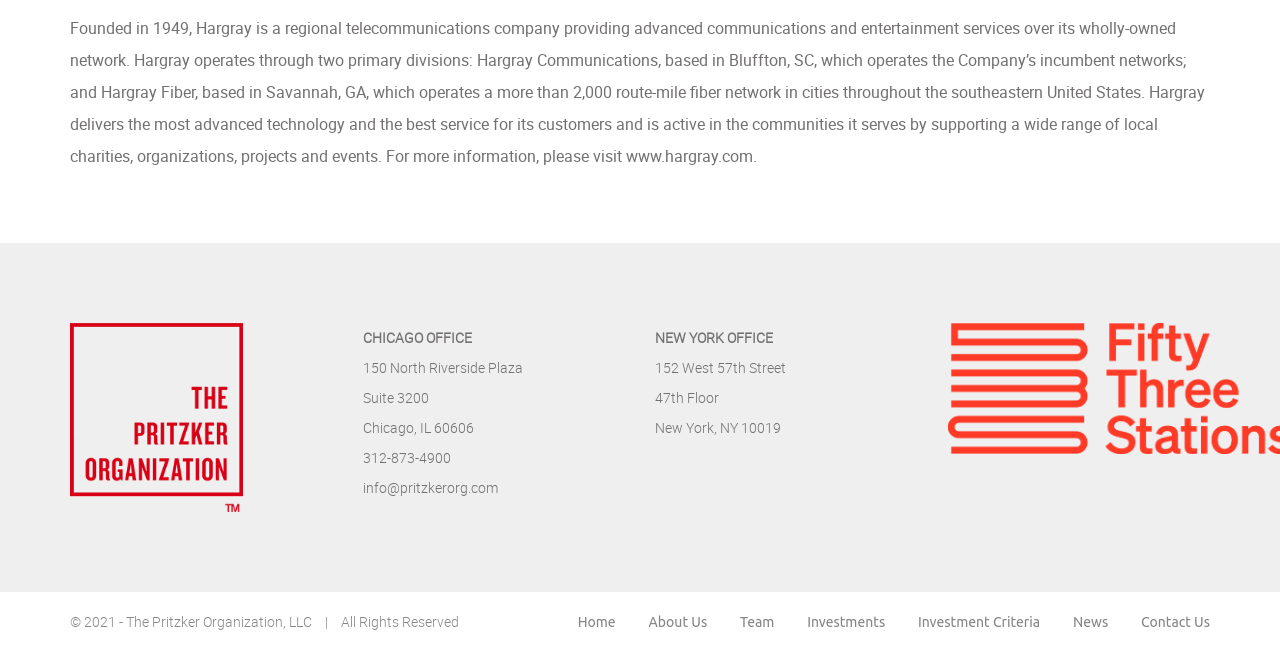Answer the question with a brief word or phrase:
What is the name of the company?

Hargray